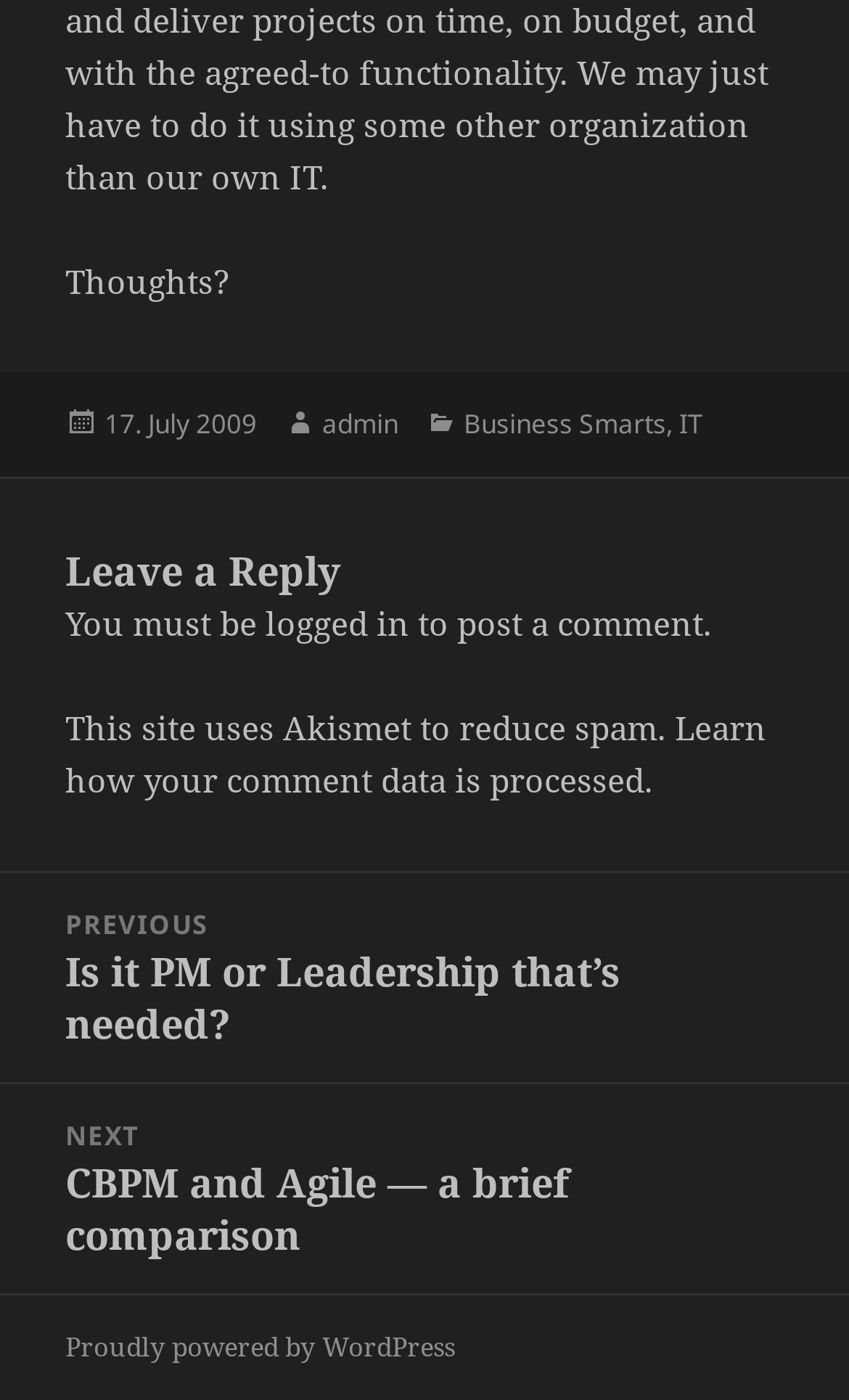Reply to the question with a single word or phrase:
What is the platform used to power the website?

WordPress